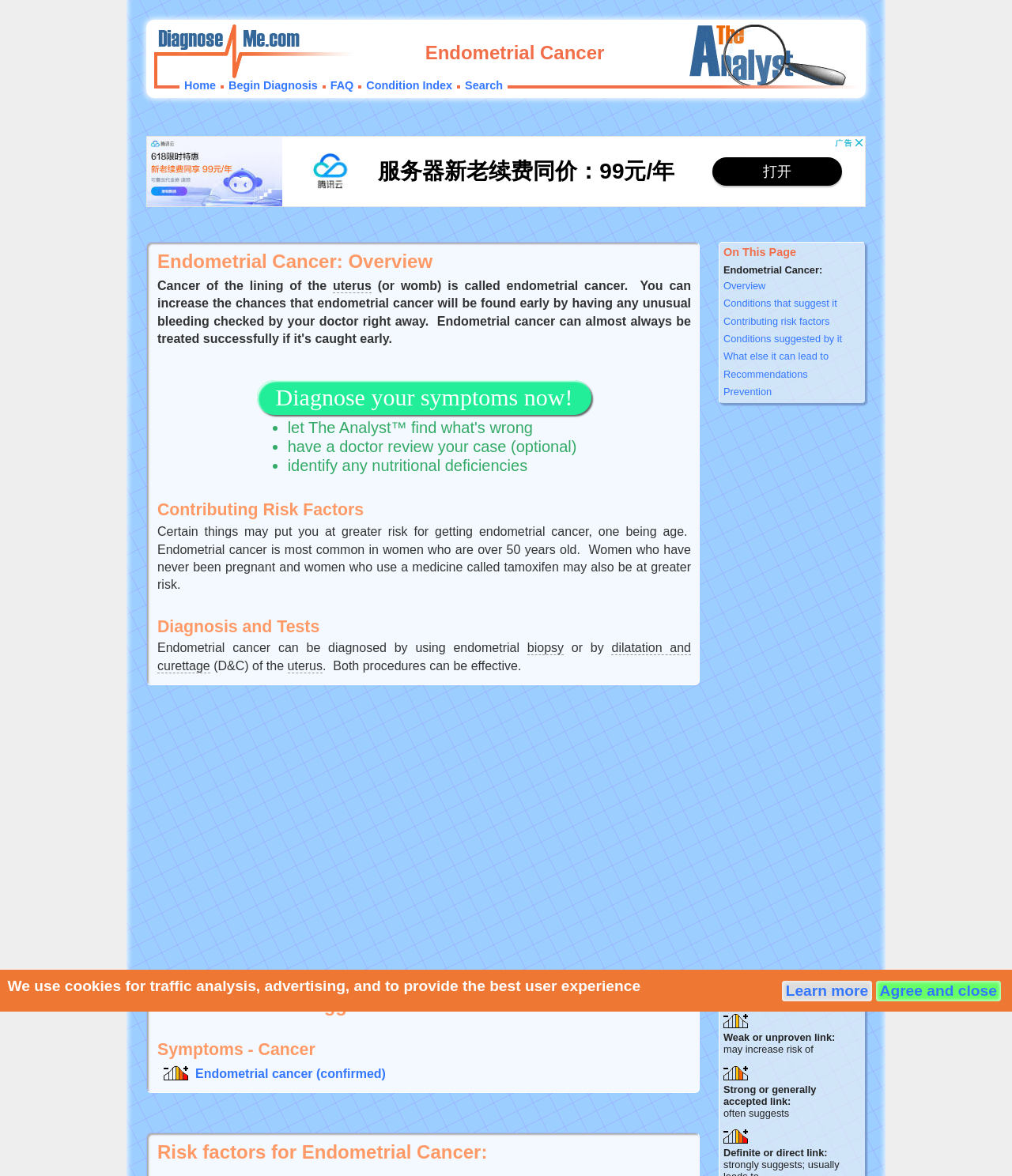What are the contributing risk factors for endometrial cancer?
From the details in the image, provide a complete and detailed answer to the question.

Based on the webpage content, specifically the heading 'Contributing Risk Factors' and the StaticText 'Certain things may put you at greater risk for getting endometrial cancer, one being age. Endometrial cancer is most common in women who are over 50 years old. Women who have never been pregnant and women who use a medicine called tamoxifen may also be at greater risk', it can be inferred that the contributing risk factors for endometrial cancer include age, never being pregnant, and using tamoxifen.